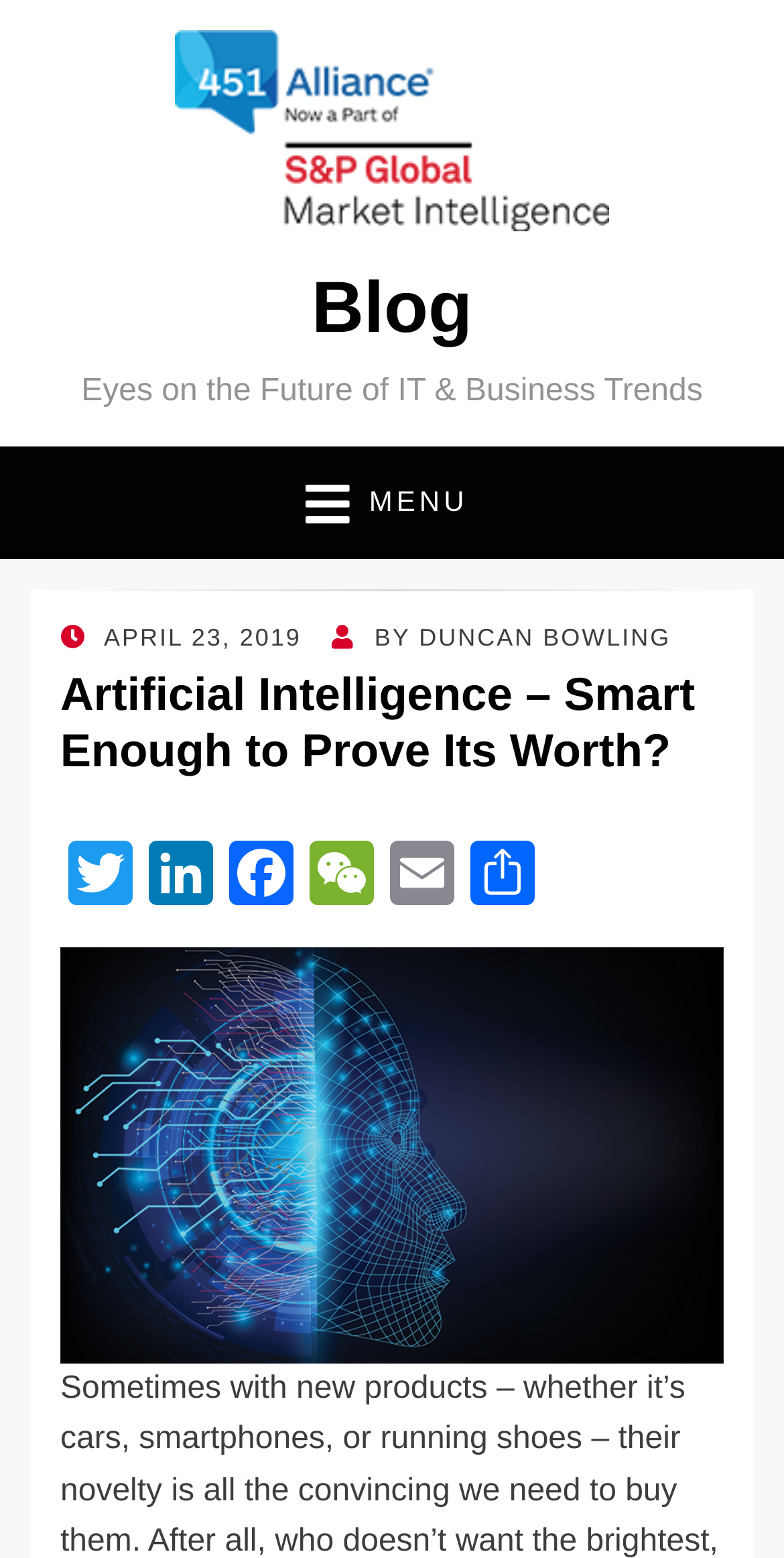Look at the image and answer the question in detail:
Who is the author of the post?

The author of the post can be found by clicking on the 'MENU' button, which reveals a dropdown menu. In the dropdown menu, there is a 'BY' section that shows the author's name 'DUNCAN BOWLING'.